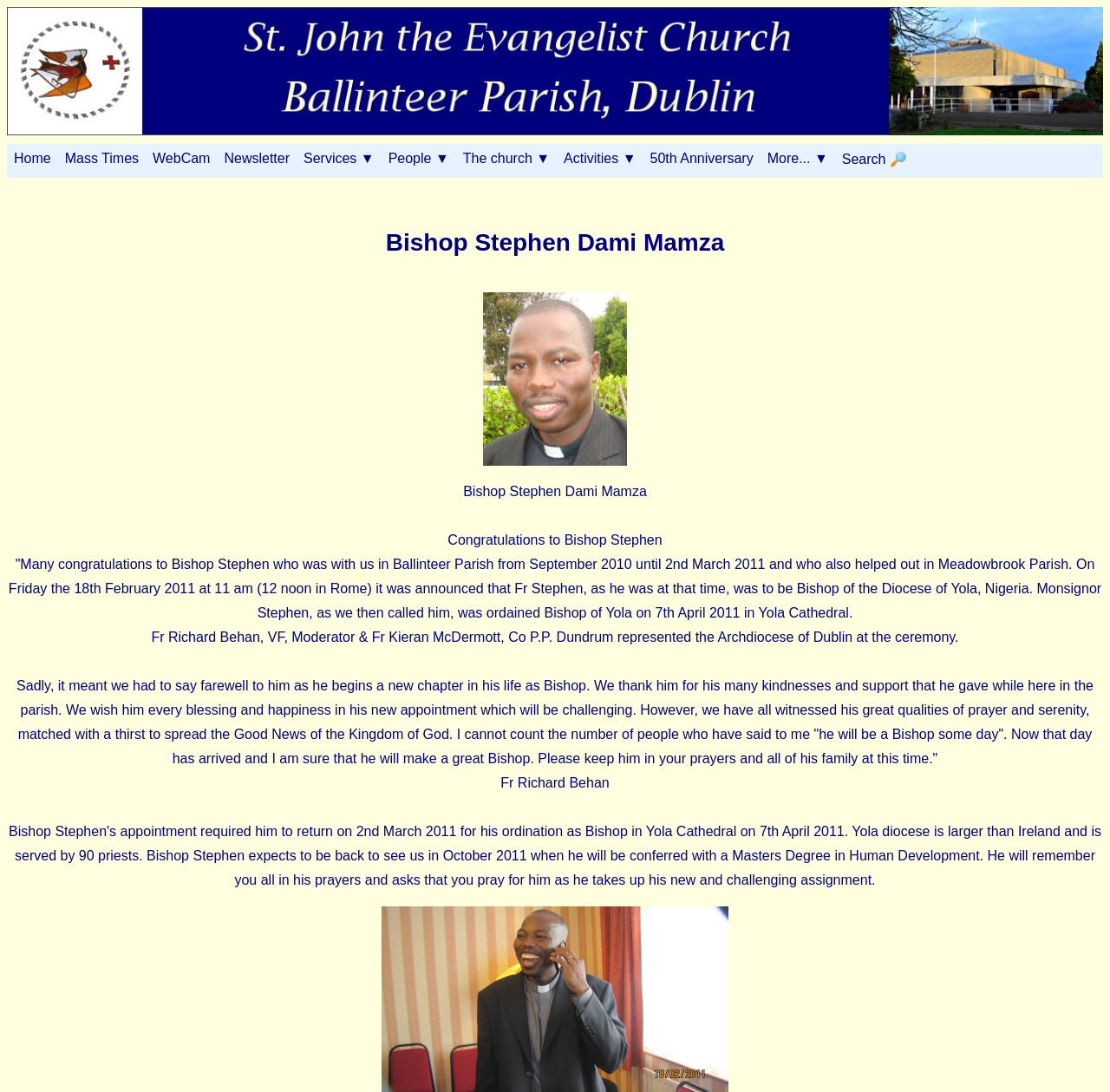Please provide a comprehensive answer to the question based on the screenshot: What is the name of the bishop?

The name of the bishop is mentioned in the heading of the webpage, which is 'Bishop Stephen Dami Mamza'. This is also confirmed by the static text 'Bishop Stephen Dami Mamza' and the image with the same caption.